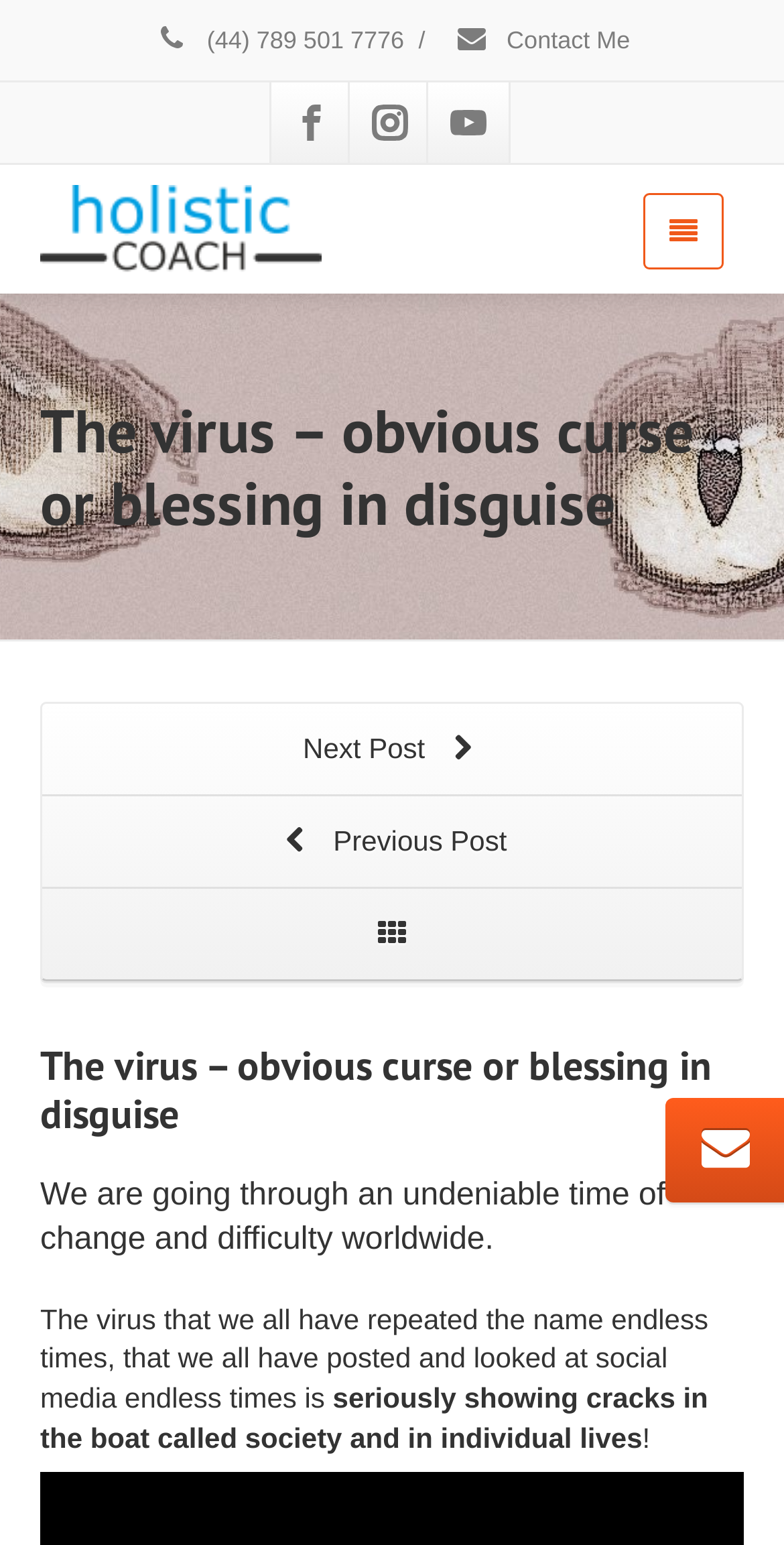What is the tone of the blog post?
Please answer using one word or phrase, based on the screenshot.

Reflective